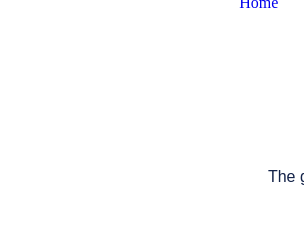What is the clinic's goal?
Answer briefly with a single word or phrase based on the image.

Friendly, comfortable eye exams